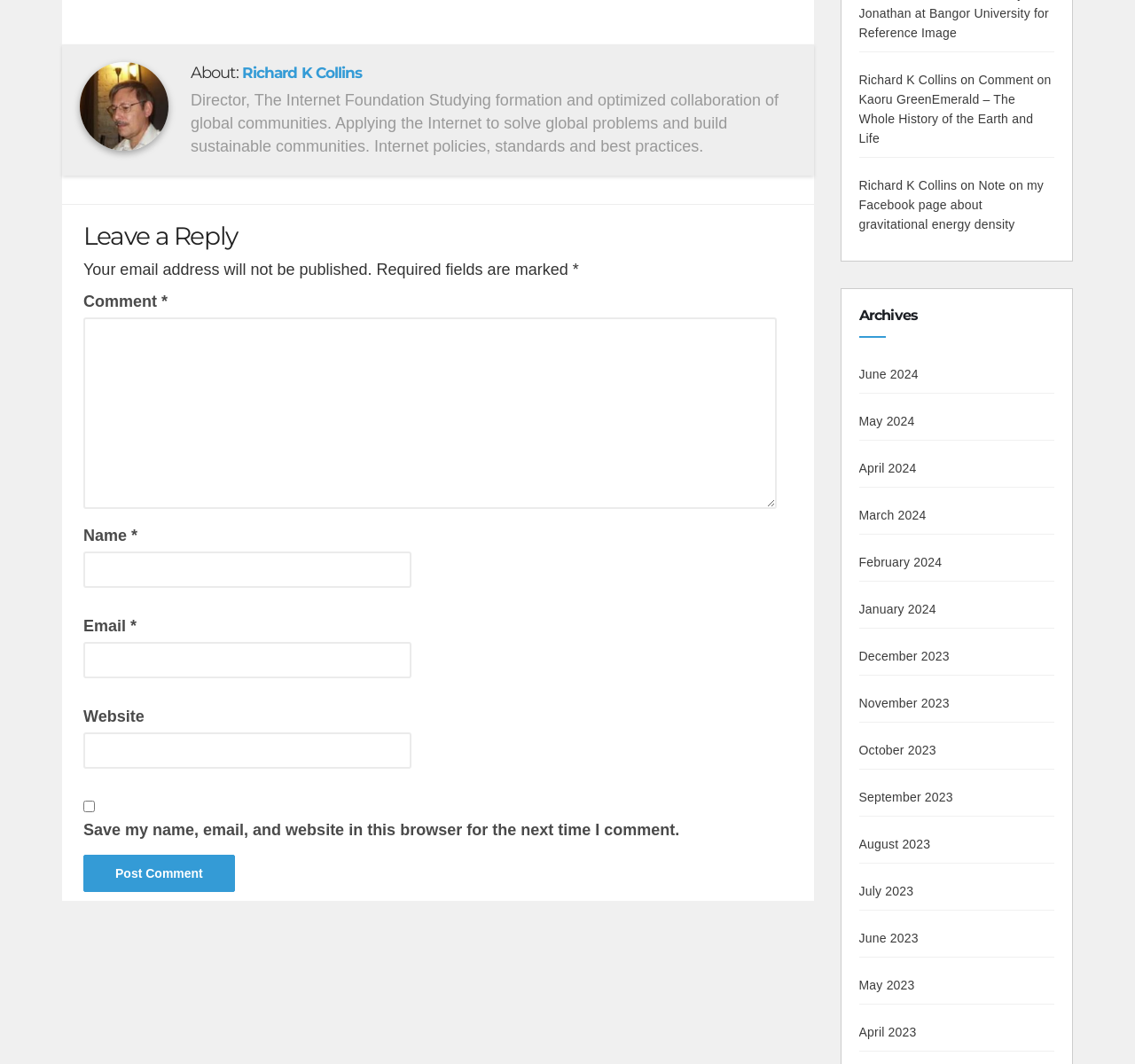Kindly respond to the following question with a single word or a brief phrase: 
What is the topic of the previous comment?

Kaoru GreenEmerald – The Whole History of the Earth and Life